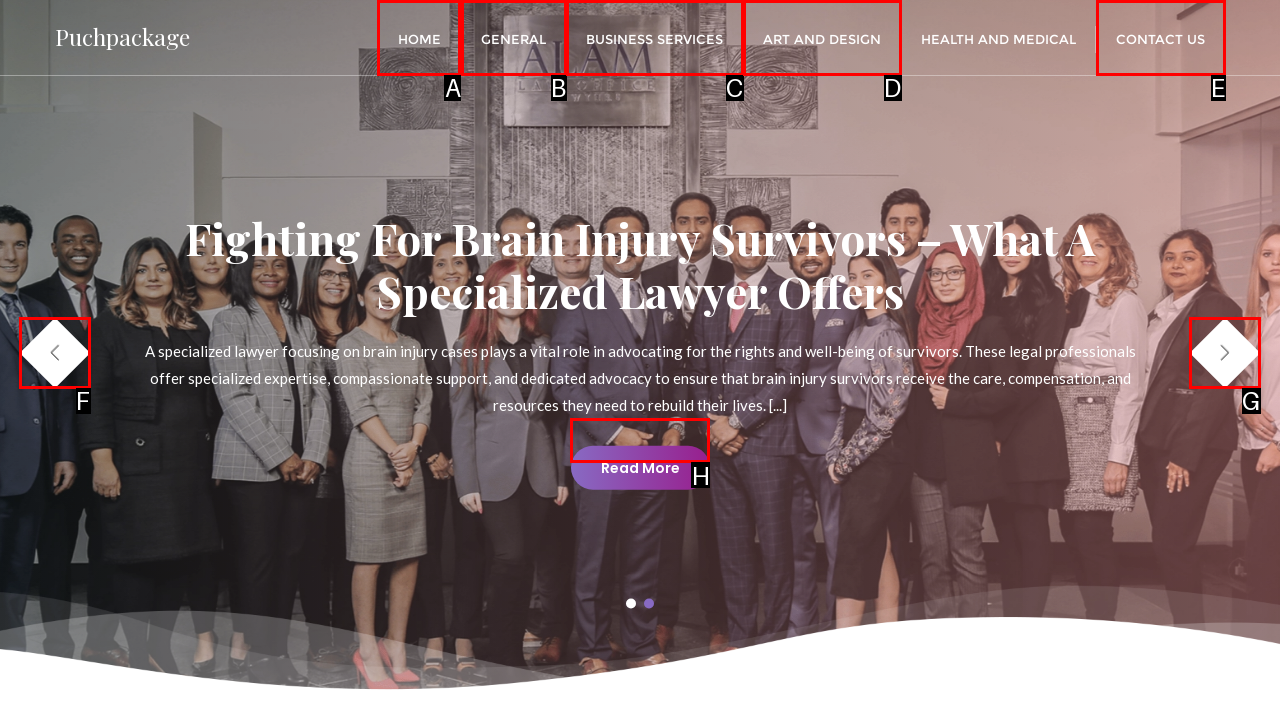Specify which element within the red bounding boxes should be clicked for this task: Click on HOME Respond with the letter of the correct option.

A